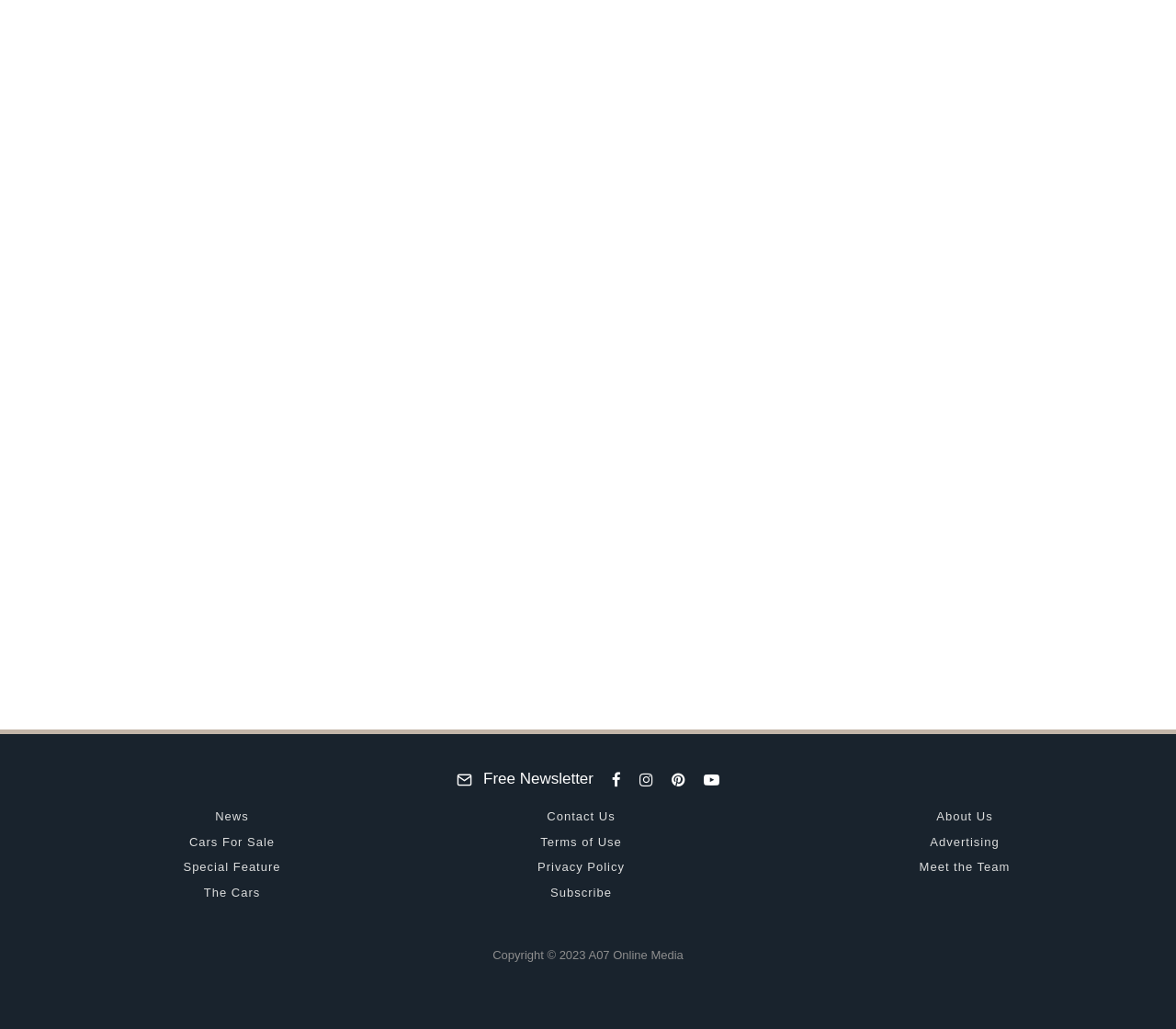Identify the bounding box coordinates for the element you need to click to achieve the following task: "Read about BOURNE SURVIVOR – 1965 BRM P261". The coordinates must be four float values ranging from 0 to 1, formatted as [left, top, right, bottom].

[0.066, 0.55, 0.323, 0.602]